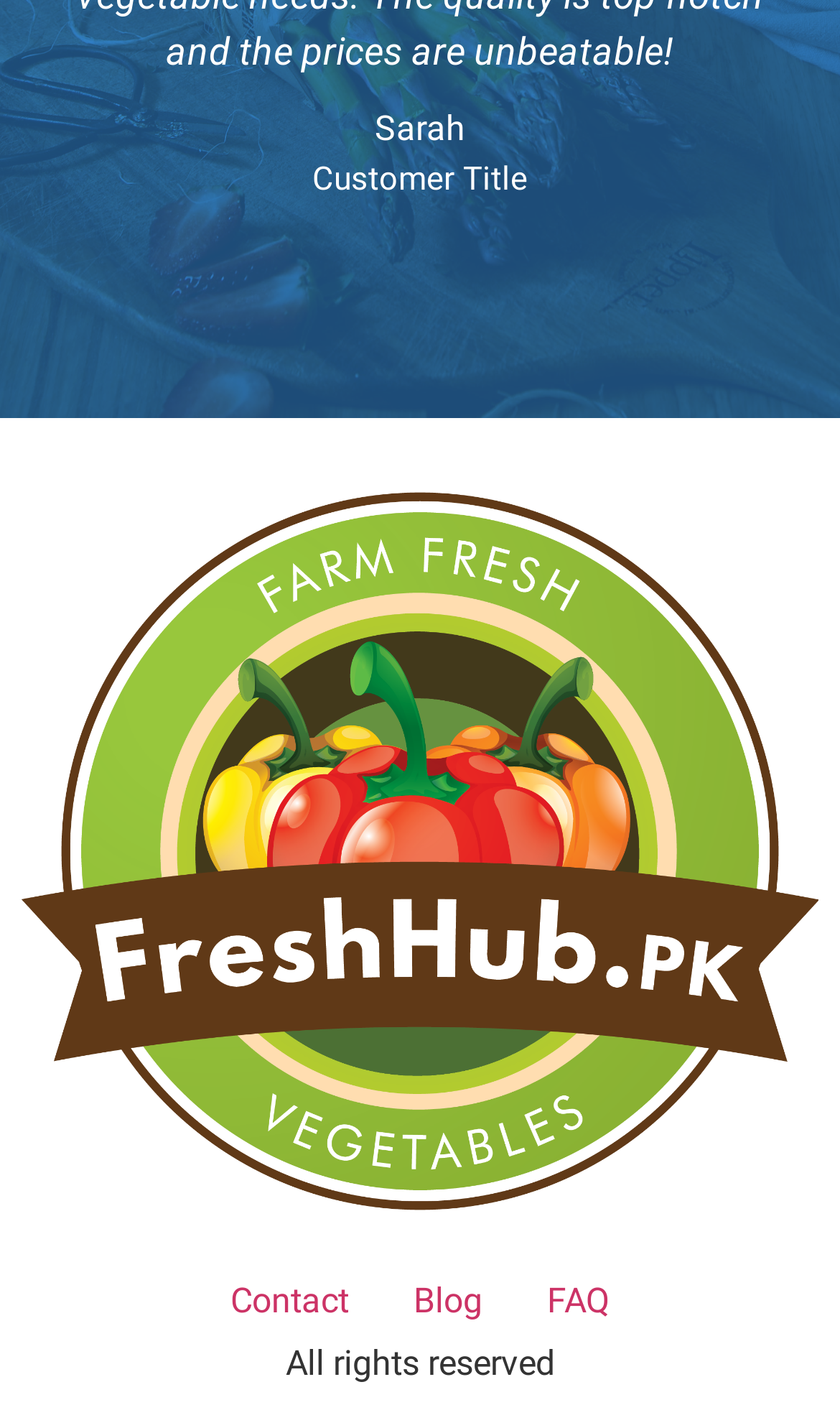Give a concise answer using one word or a phrase to the following question:
What is the customer's name?

Sarah